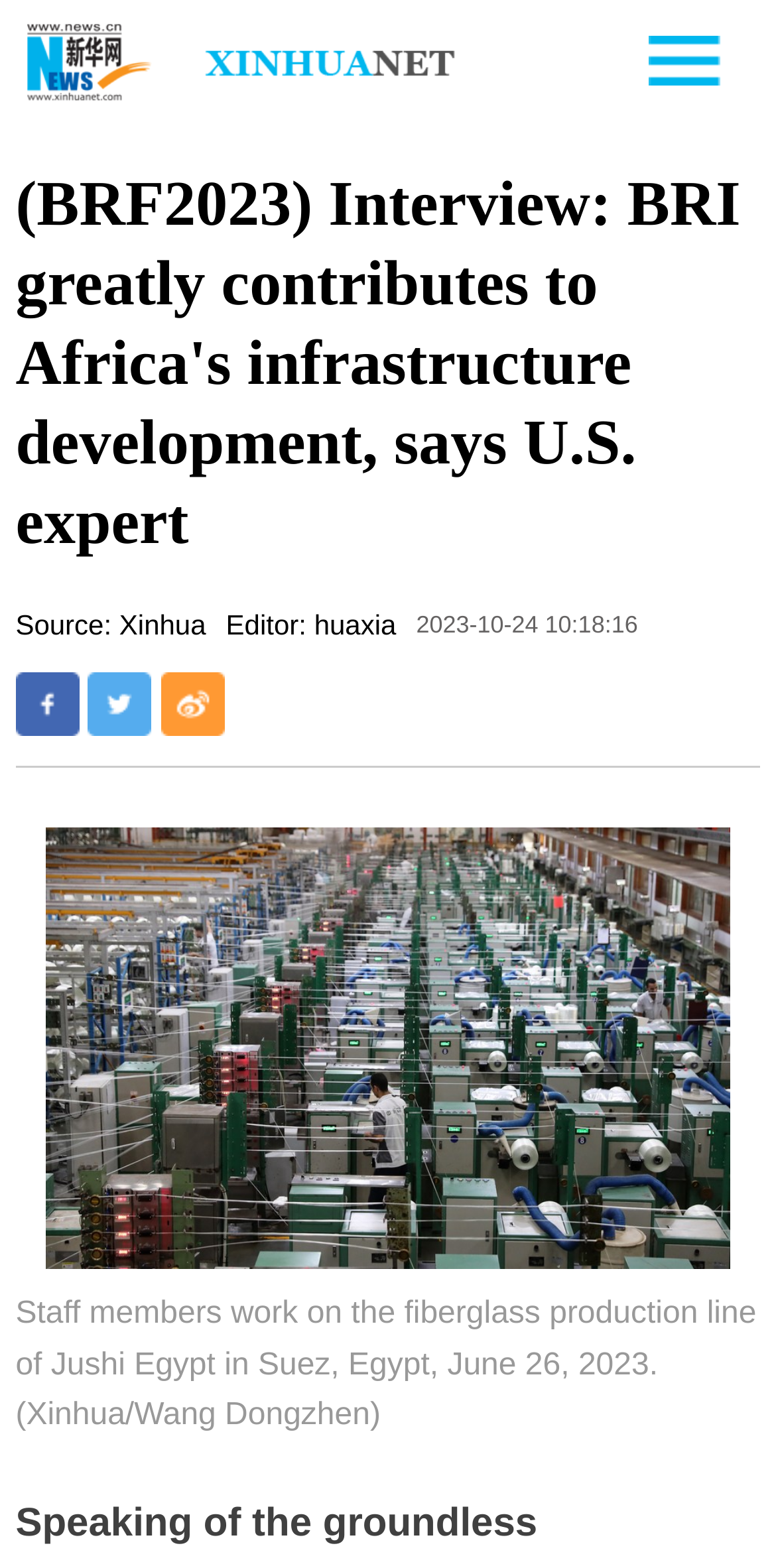Give a succinct answer to this question in a single word or phrase: 
What is the date of the article?

2023-10-24